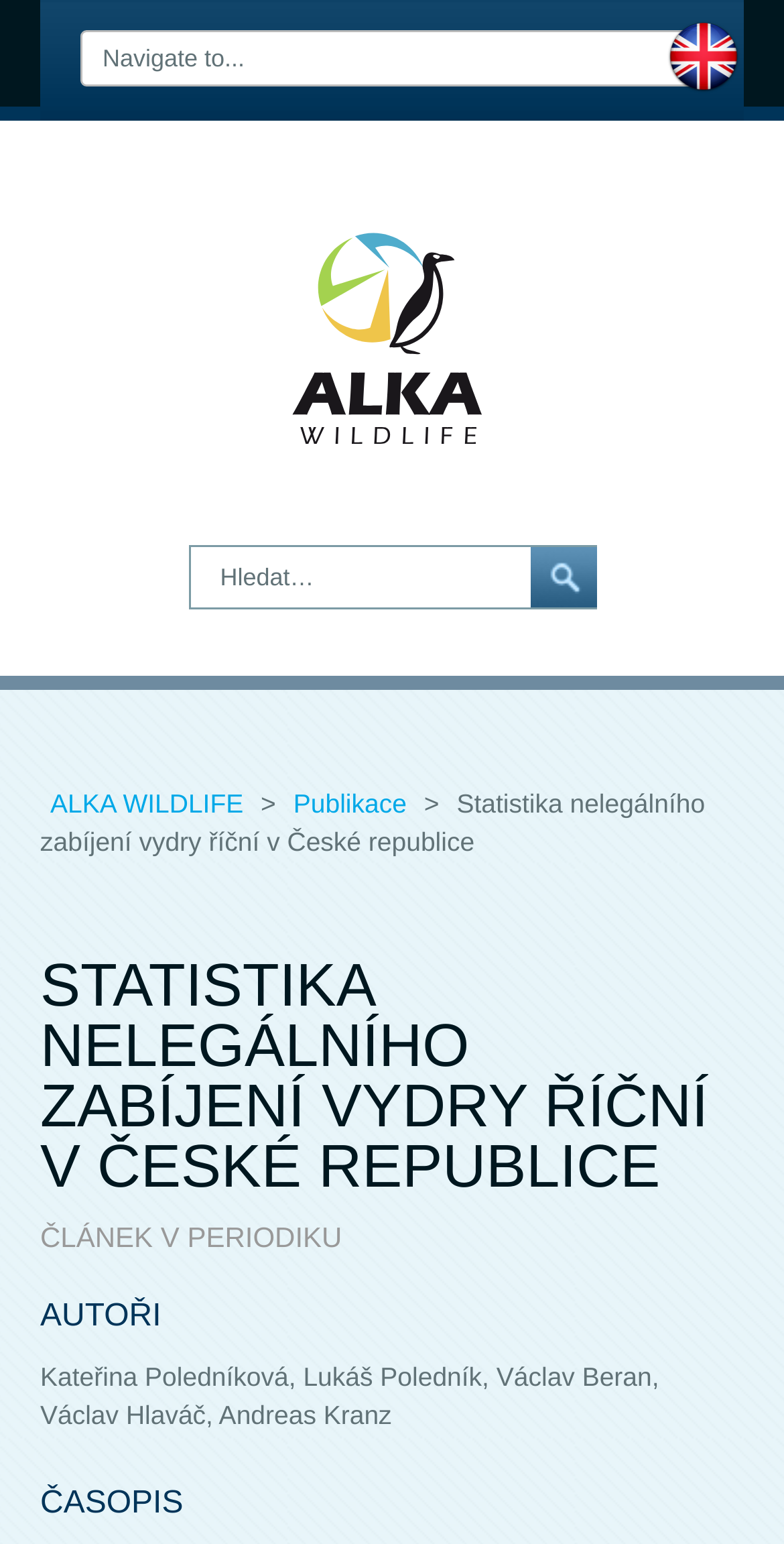Respond to the question below with a single word or phrase:
What is the search button text?

Search